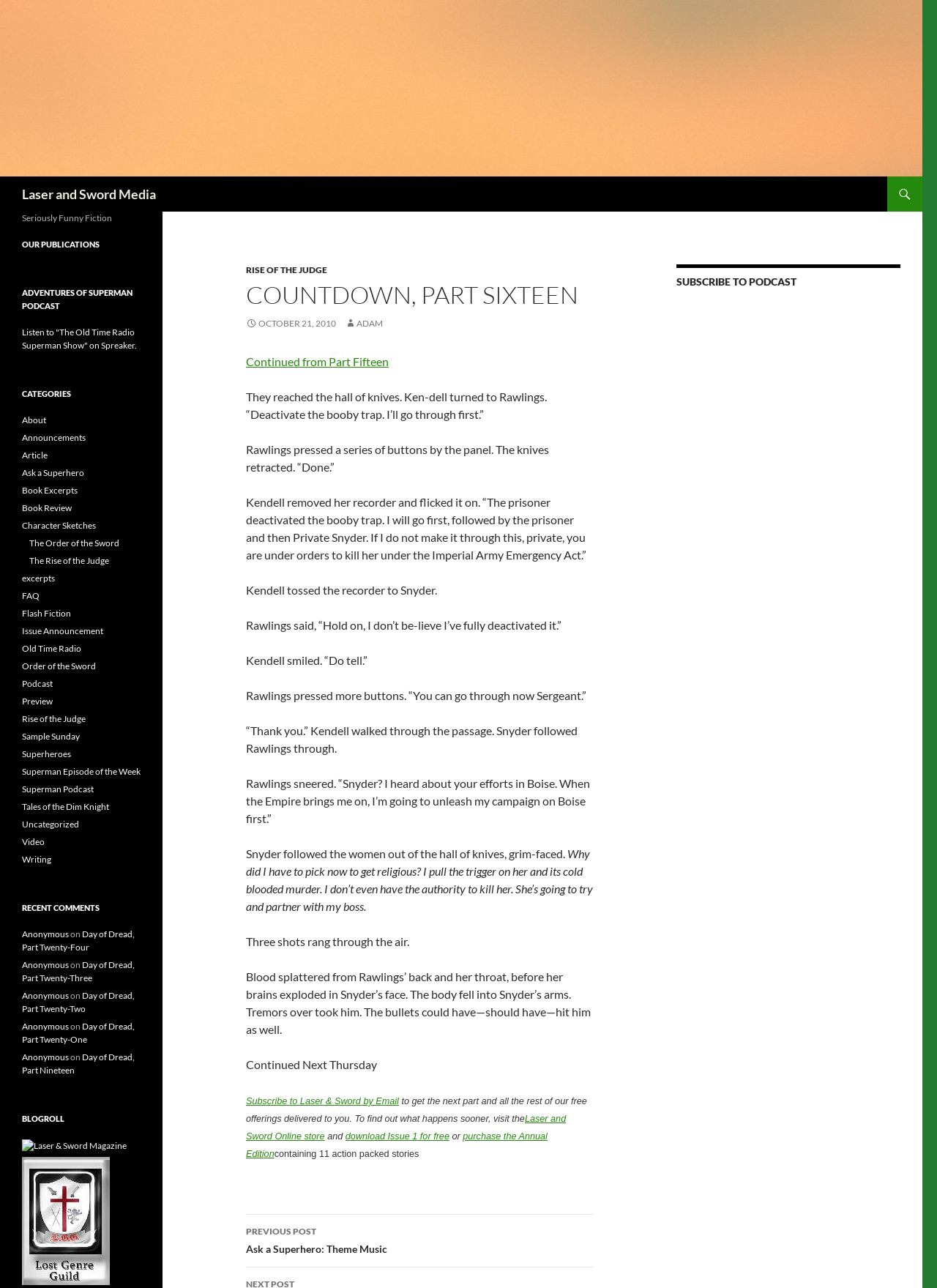Locate the UI element described as follows: "Issue Announcement". Return the bounding box coordinates as four float numbers between 0 and 1 in the order [left, top, right, bottom].

[0.023, 0.486, 0.11, 0.494]